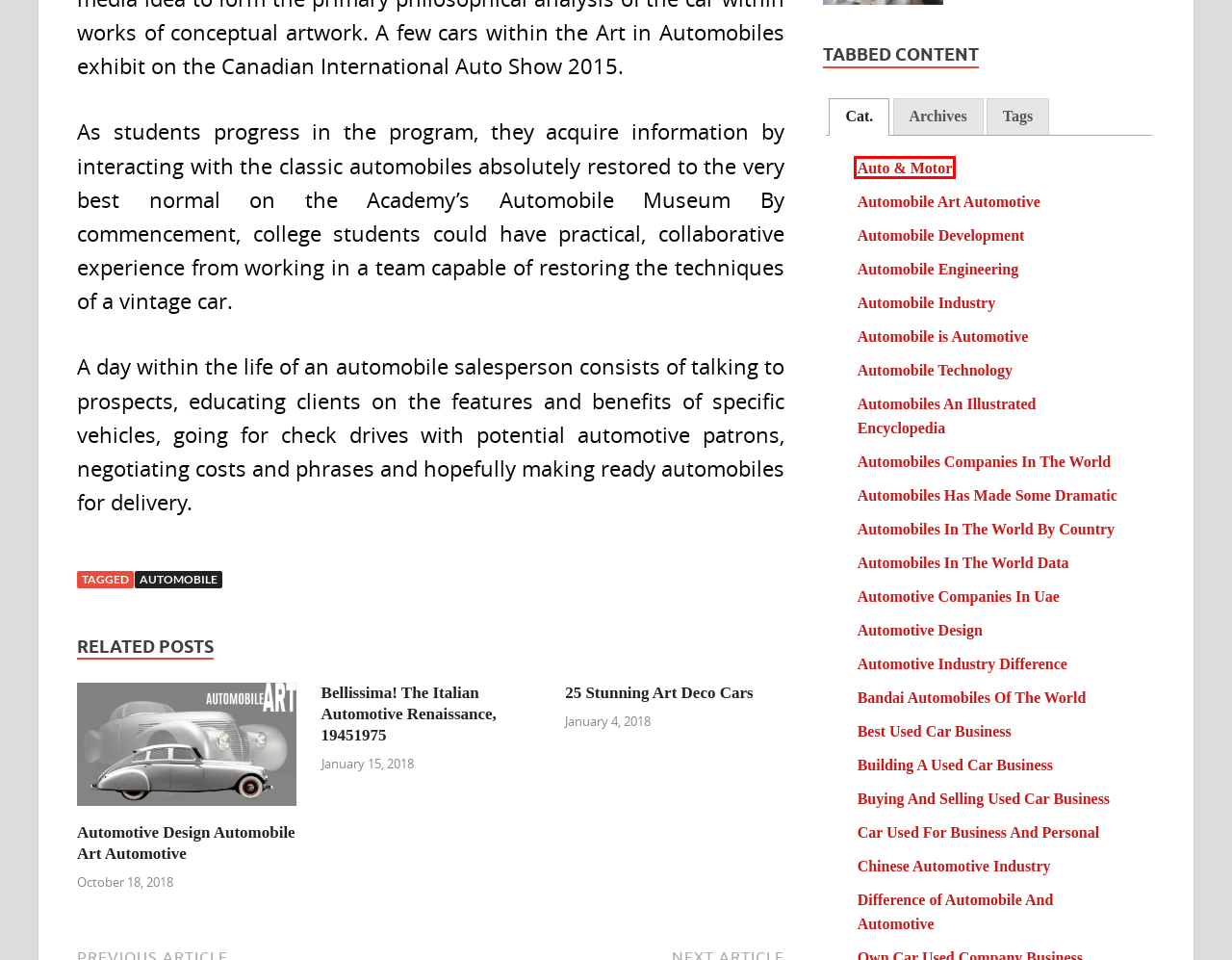You are provided with a screenshot of a webpage that has a red bounding box highlighting a UI element. Choose the most accurate webpage description that matches the new webpage after clicking the highlighted element. Here are your choices:
A. USED CAR BUSINESS | NuhoGames.Com
B. automobile | NuhoGames.Com
C. Auto Pip Bot Review | NuhoGames.Com
D. 25 Stunning Art Deco Cars | NuhoGames.Com
E. Automotive Design Automobile Art Automotive | NuhoGames.Com
F. Bellissima! The Italian Automotive Renaissance, 19451975 | NuhoGames.Com
G. Auto & Motor | NuhoGames.Com
H. Best Used Car Business | NuhoGames.Com

G